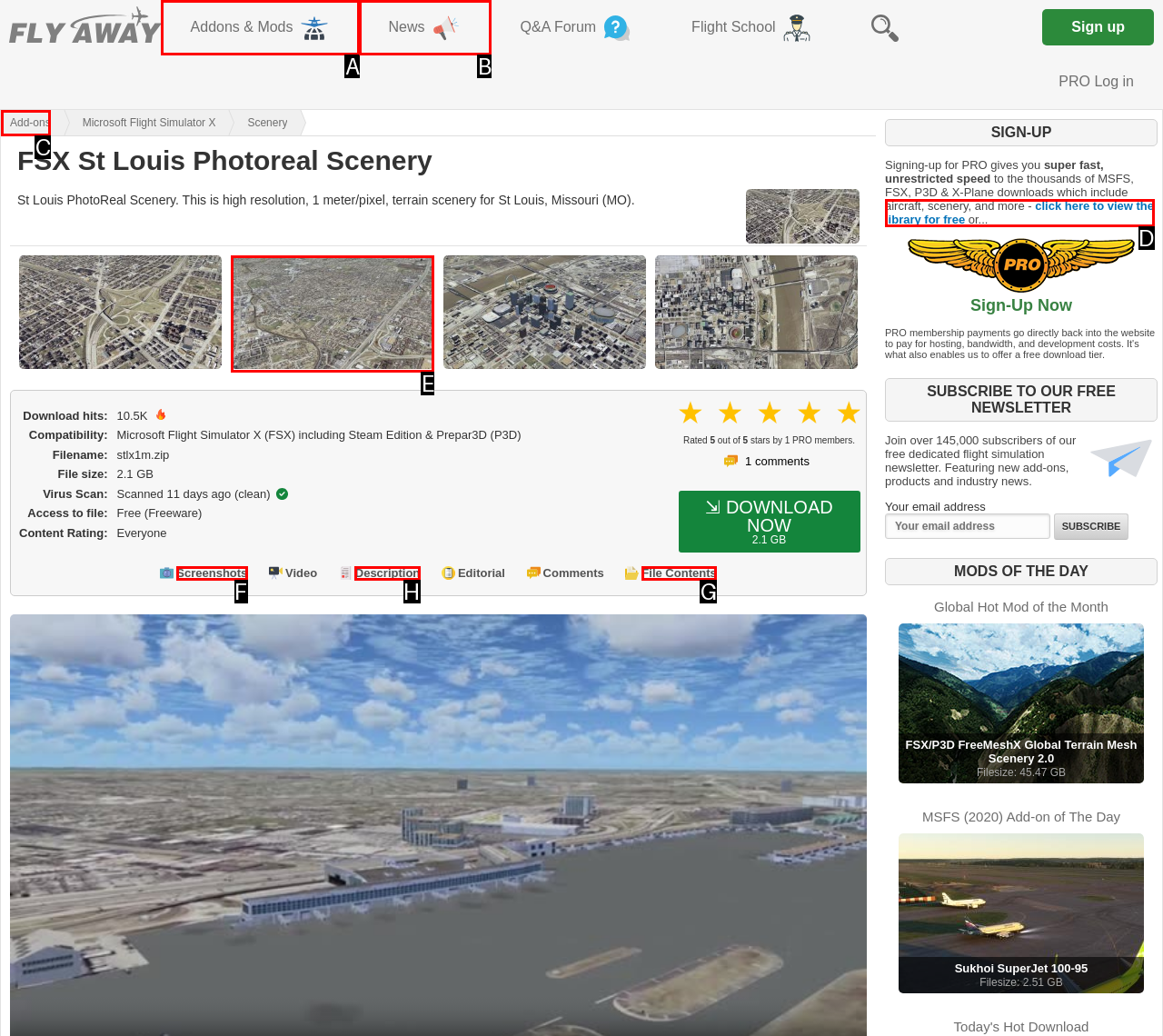Choose the HTML element that should be clicked to accomplish the task: Read the full description written by the developer. Answer with the letter of the chosen option.

H